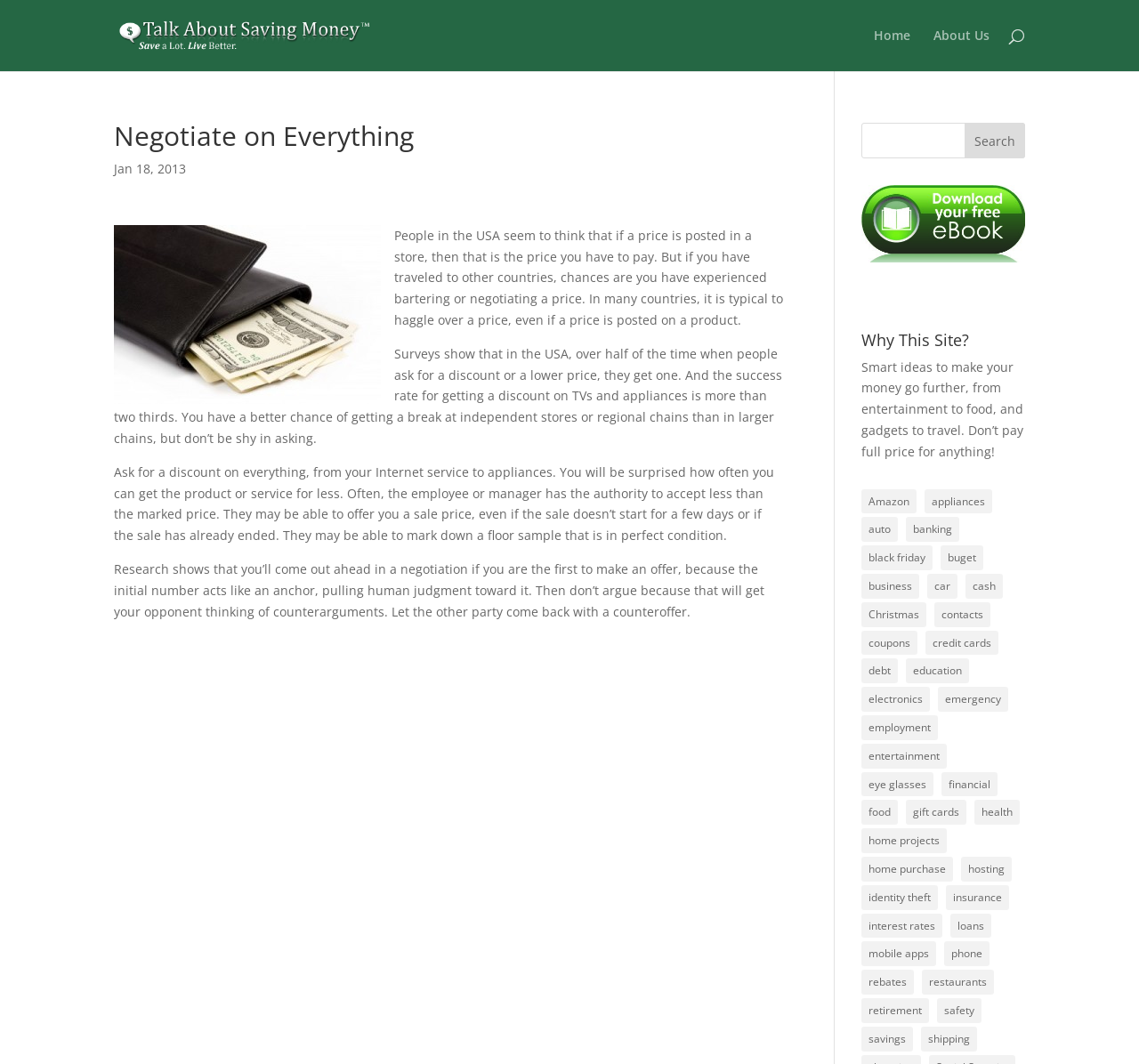Using the element description provided, determine the bounding box coordinates in the format (top-left x, top-left y, bottom-right x, bottom-right y). Ensure that all values are floating point numbers between 0 and 1. Element description: safety

[0.823, 0.938, 0.862, 0.961]